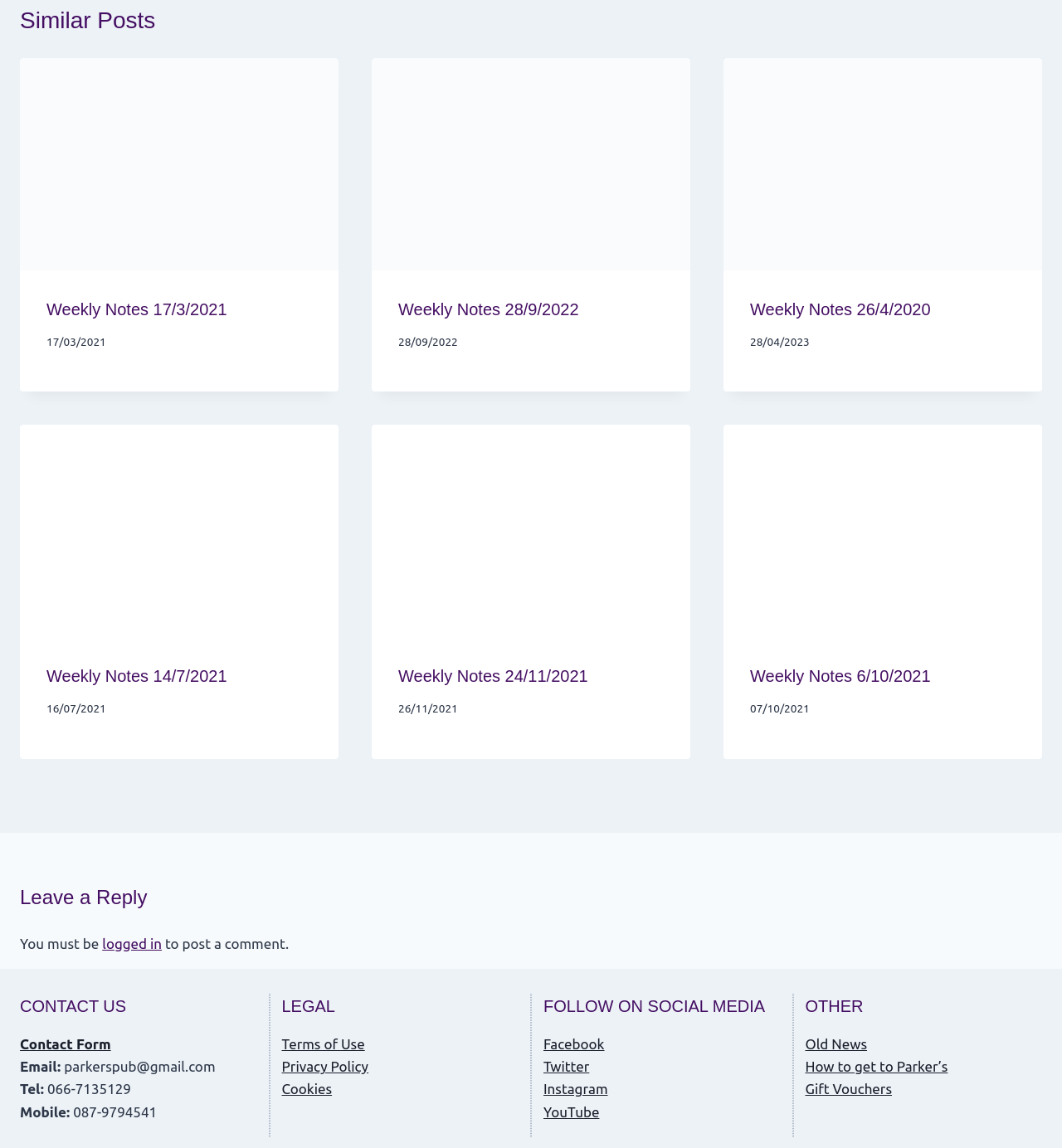How many social media links are available?
Examine the image closely and answer the question with as much detail as possible.

In the FOLLOW ON SOCIAL MEDIA section, I found four link elements with the text 'Facebook', 'Twitter', 'Instagram', and 'YouTube', which suggests that there are four social media links available.